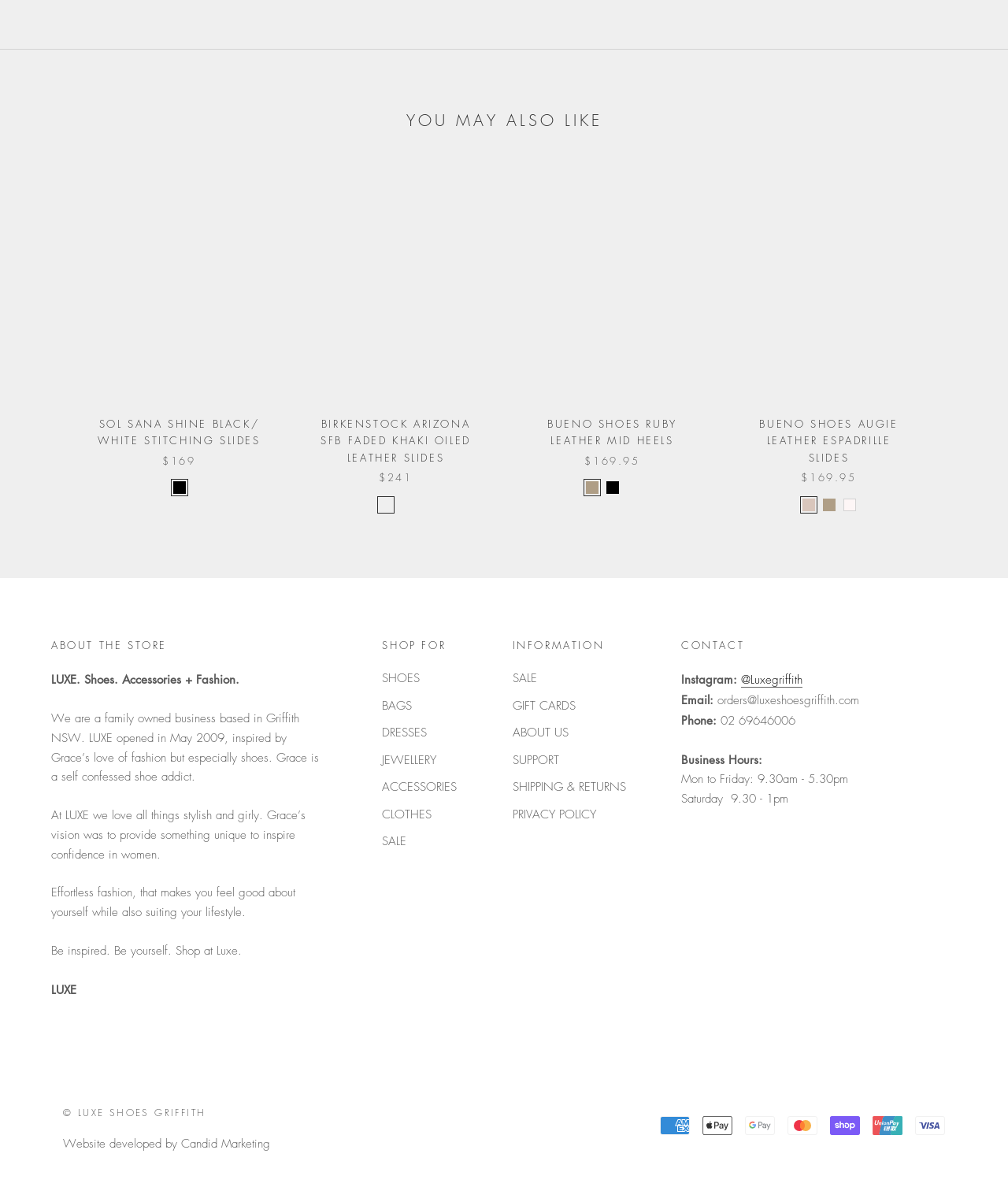How many payment methods are accepted by LUXE SHOES GRIFFITH? Using the information from the screenshot, answer with a single word or phrase.

3